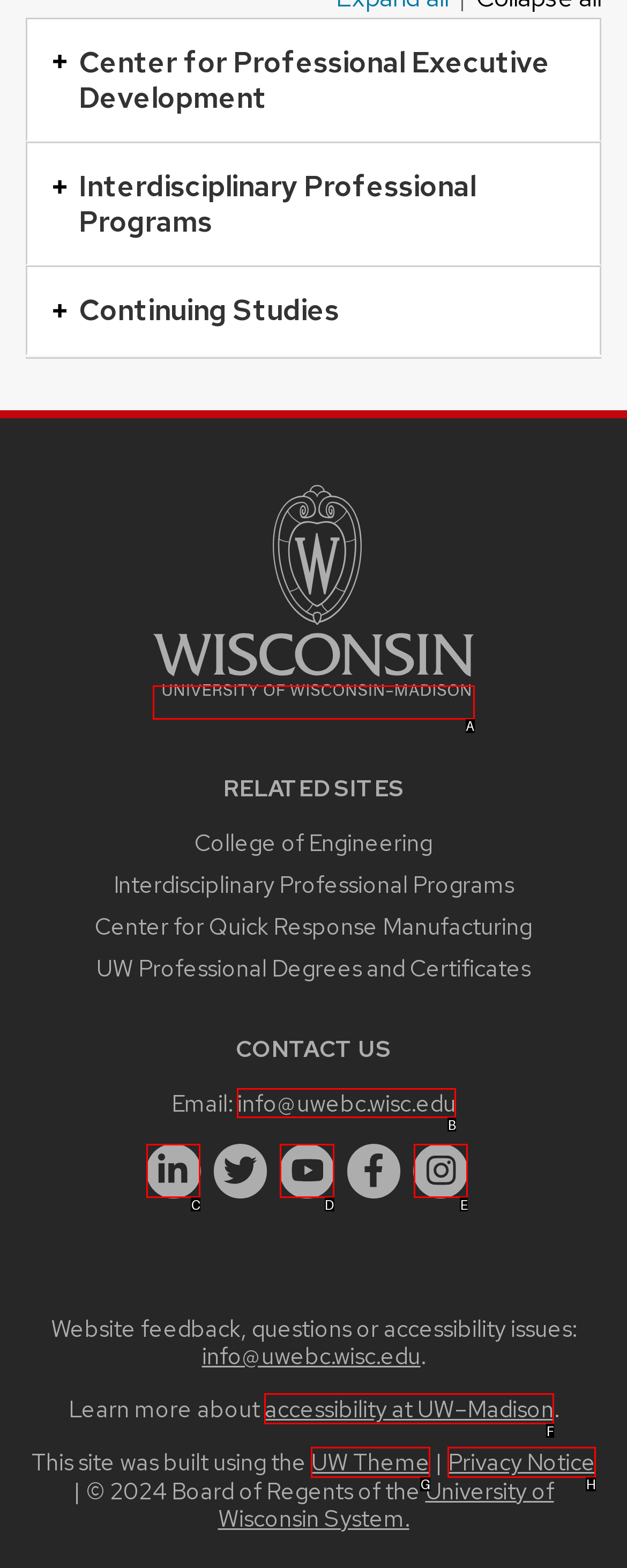Select the appropriate HTML element to click on to finish the task: Contact us via email.
Answer with the letter corresponding to the selected option.

B